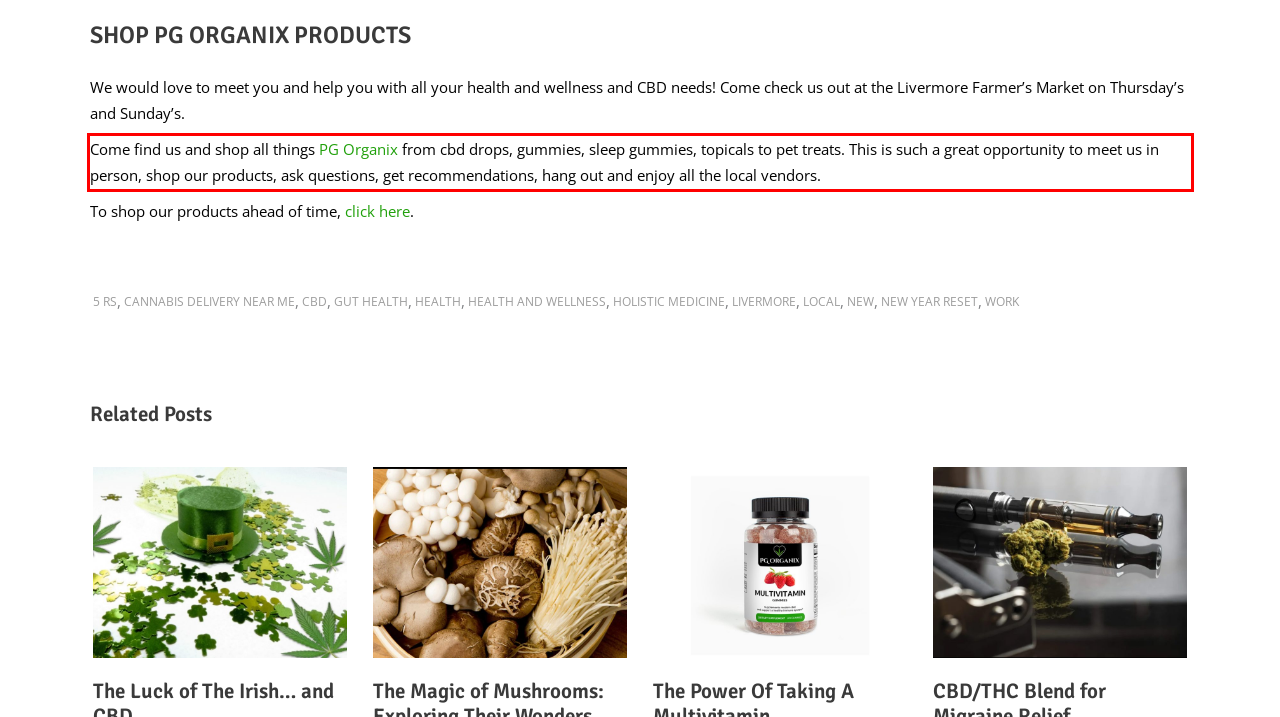From the screenshot of the webpage, locate the red bounding box and extract the text contained within that area.

Come find us and shop all things PG Organix from cbd drops, gummies, sleep gummies, topicals to pet treats. This is such a great opportunity to meet us in person, shop our products, ask questions, get recommendations, hang out and enjoy all the local vendors.